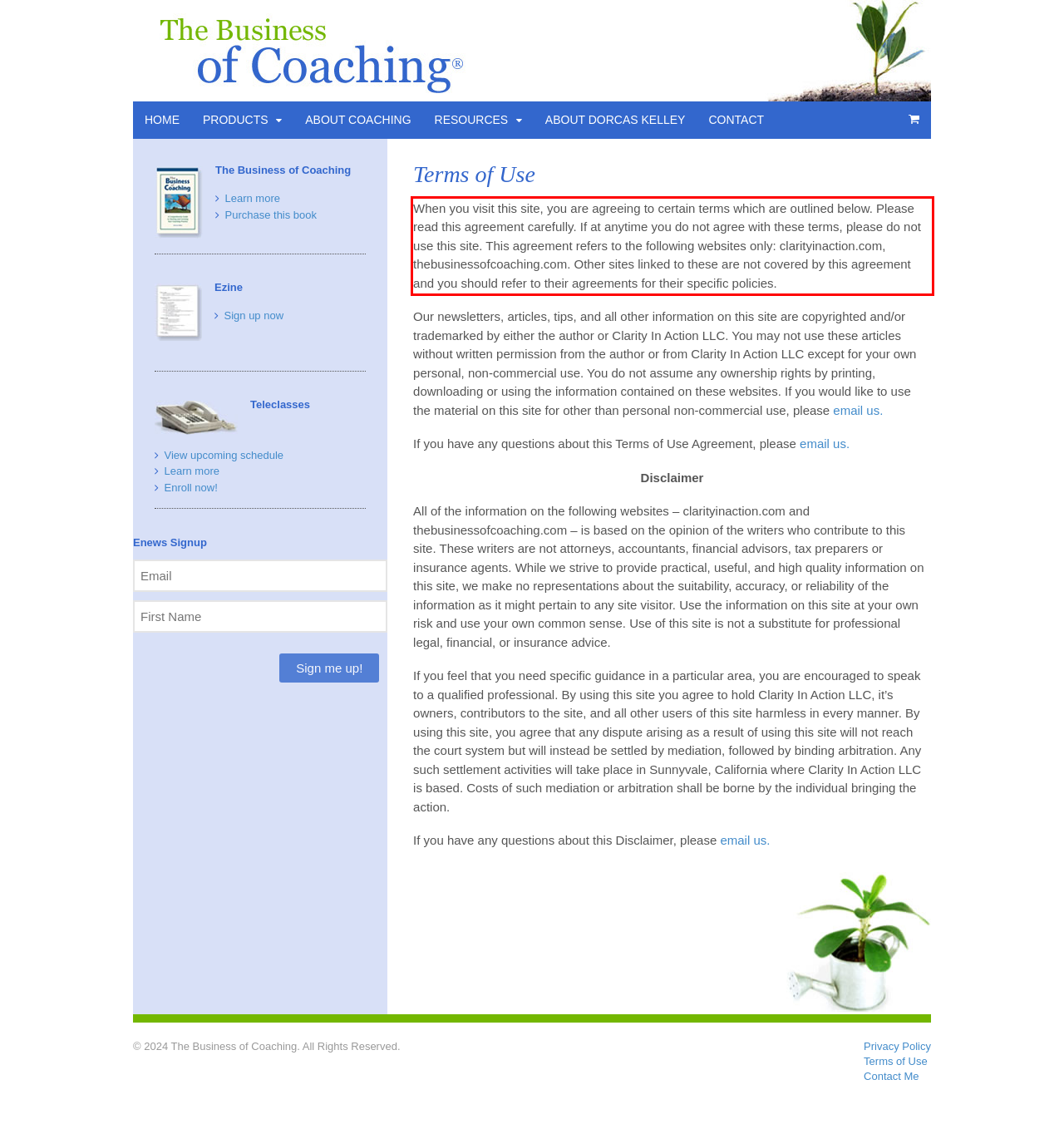Please identify and extract the text from the UI element that is surrounded by a red bounding box in the provided webpage screenshot.

When you visit this site, you are agreeing to certain terms which are outlined below. Please read this agreement carefully. If at anytime you do not agree with these terms, please do not use this site. This agreement refers to the following websites only: clarityinaction.com, thebusinessofcoaching.com. Other sites linked to these are not covered by this agreement and you should refer to their agreements for their specific policies.